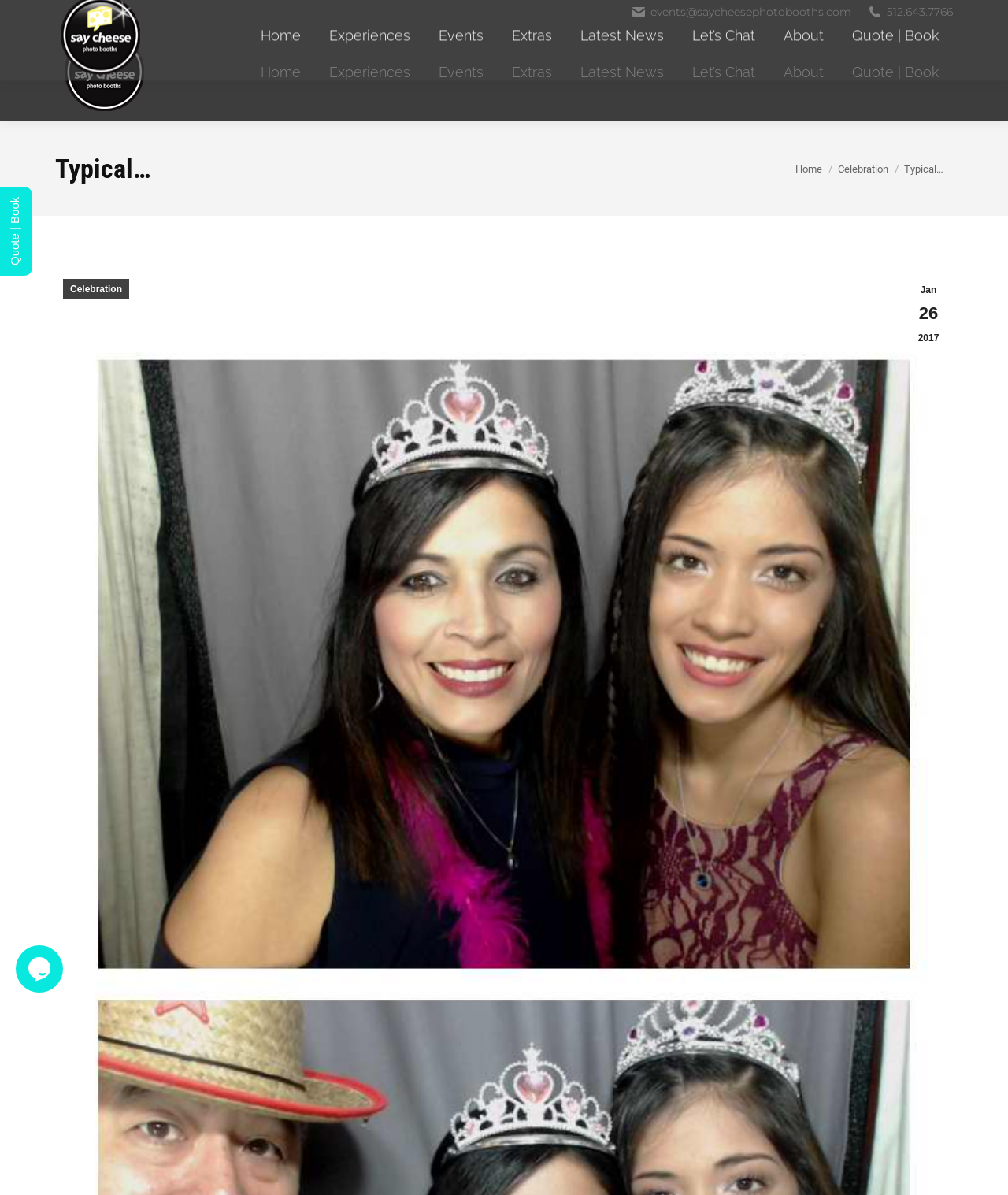Locate the bounding box coordinates of the element that should be clicked to execute the following instruction: "Contact via email".

[0.626, 0.003, 0.845, 0.016]